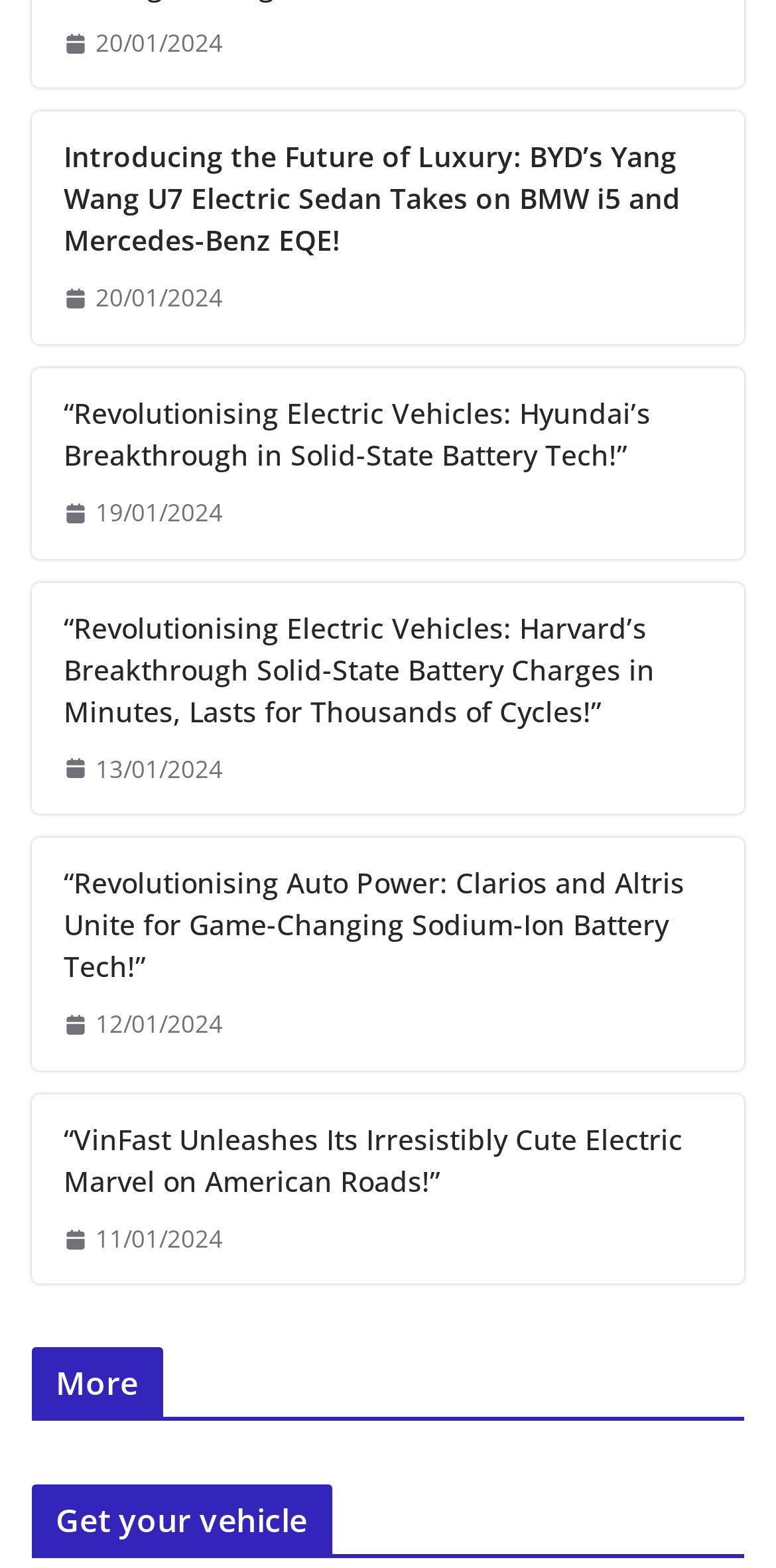What is the purpose of the button at the bottom? Examine the screenshot and reply using just one word or a brief phrase.

Get your vehicle